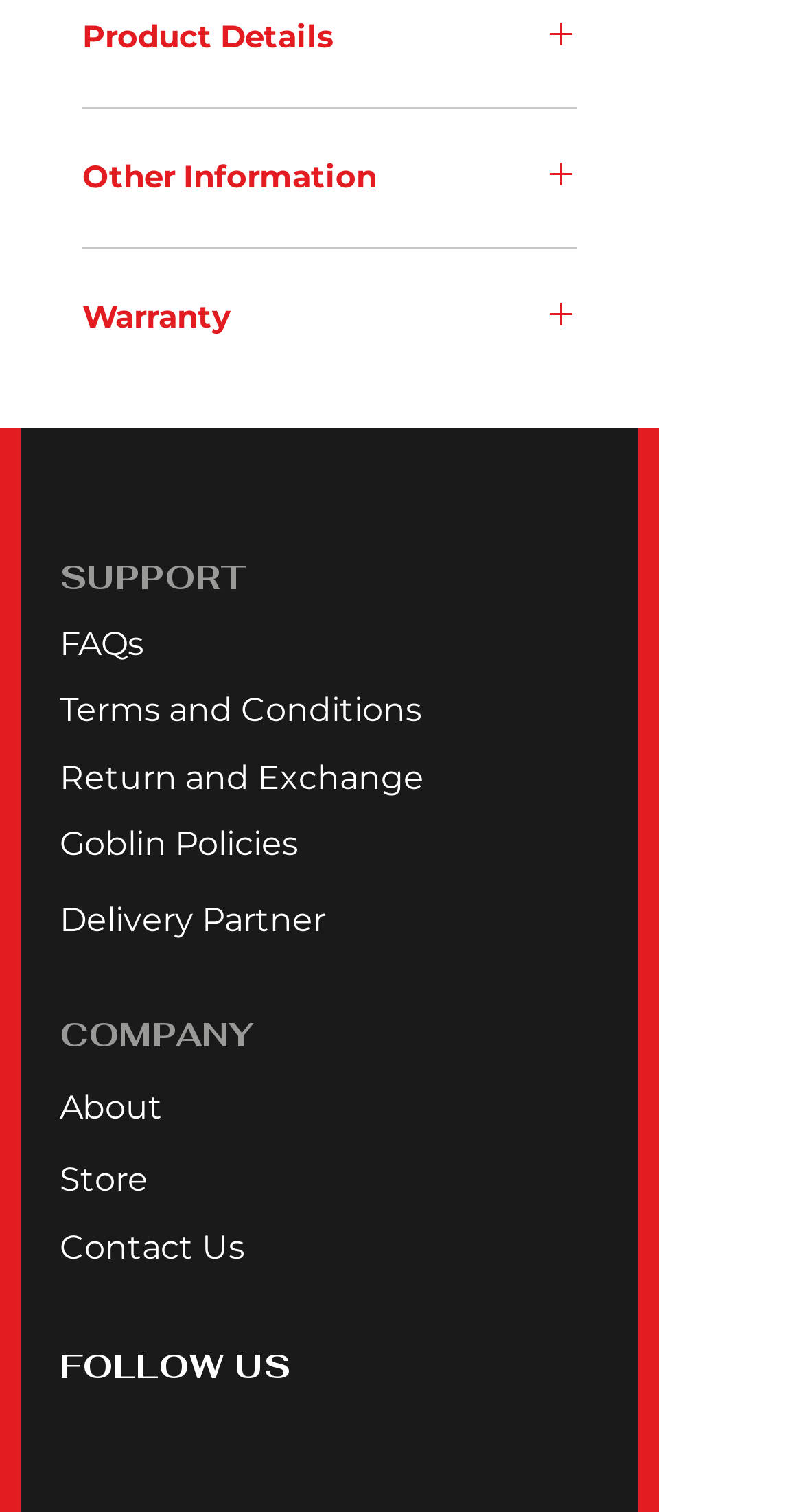Specify the bounding box coordinates of the area that needs to be clicked to achieve the following instruction: "Go to the previous page".

None